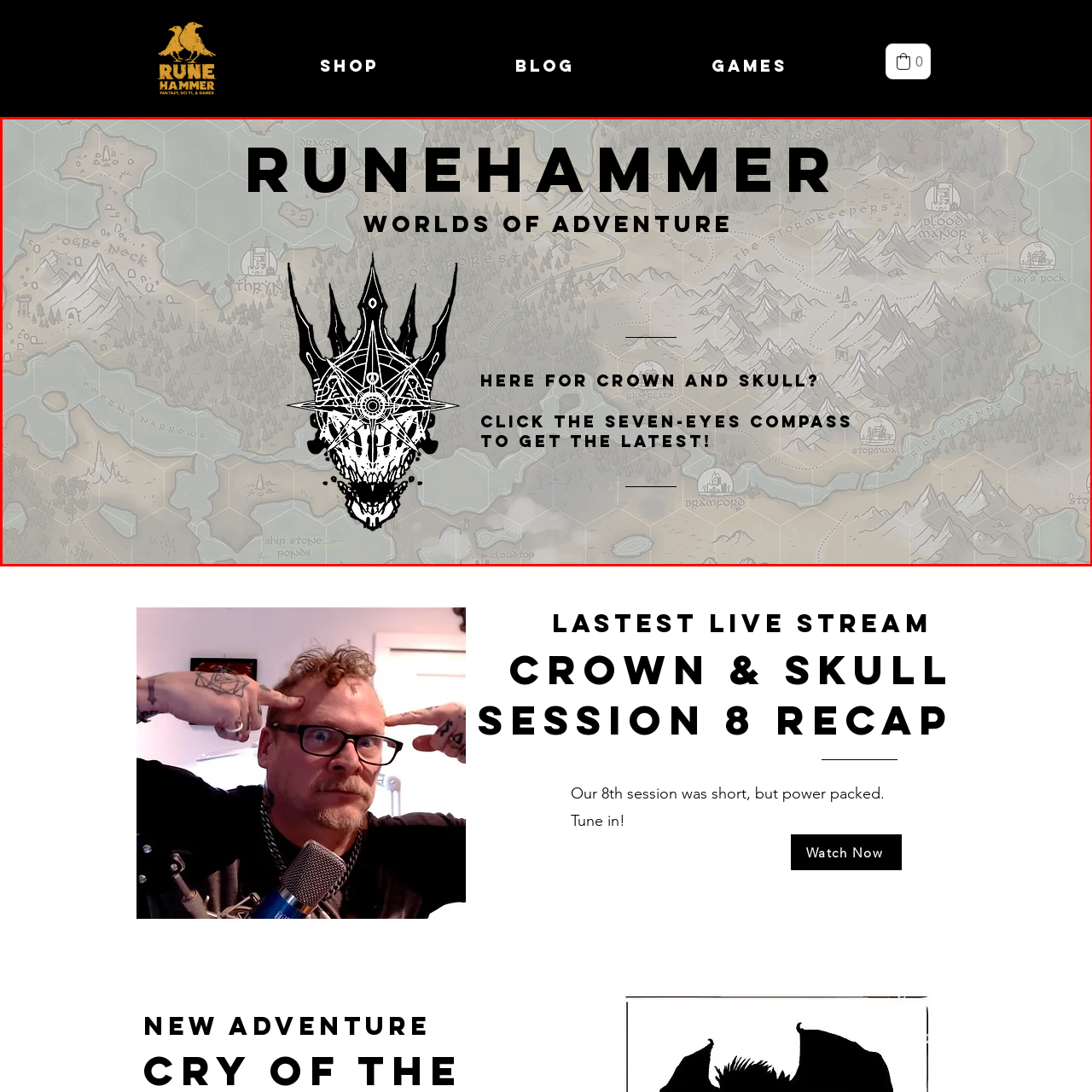Describe in detail what you see in the image highlighted by the red border.

The image prominently features the title "RUNEHAMMER" in bold text, accompanied by the phrase "WORLDS OF ADVENTURE," setting the stage for an adventurous theme. At the center, an intricate illustration of a stylized skull, adorned with sharp horns and mystical symbols, captures attention, symbolizing the fantasy elements central to the Runehammer universe. In the foreground, a compelling call-to-action reads, "HERE FOR CROWN AND SKULL? CLICK THE SEVEN-EYES COMPASS TO GET THE LATEST!" This suggests an engagement point for visitors seeking updates or new content related to the Runehammer RPG, all set against a richly detailed, hexagon-patterned map background that evokes exploration and adventure.